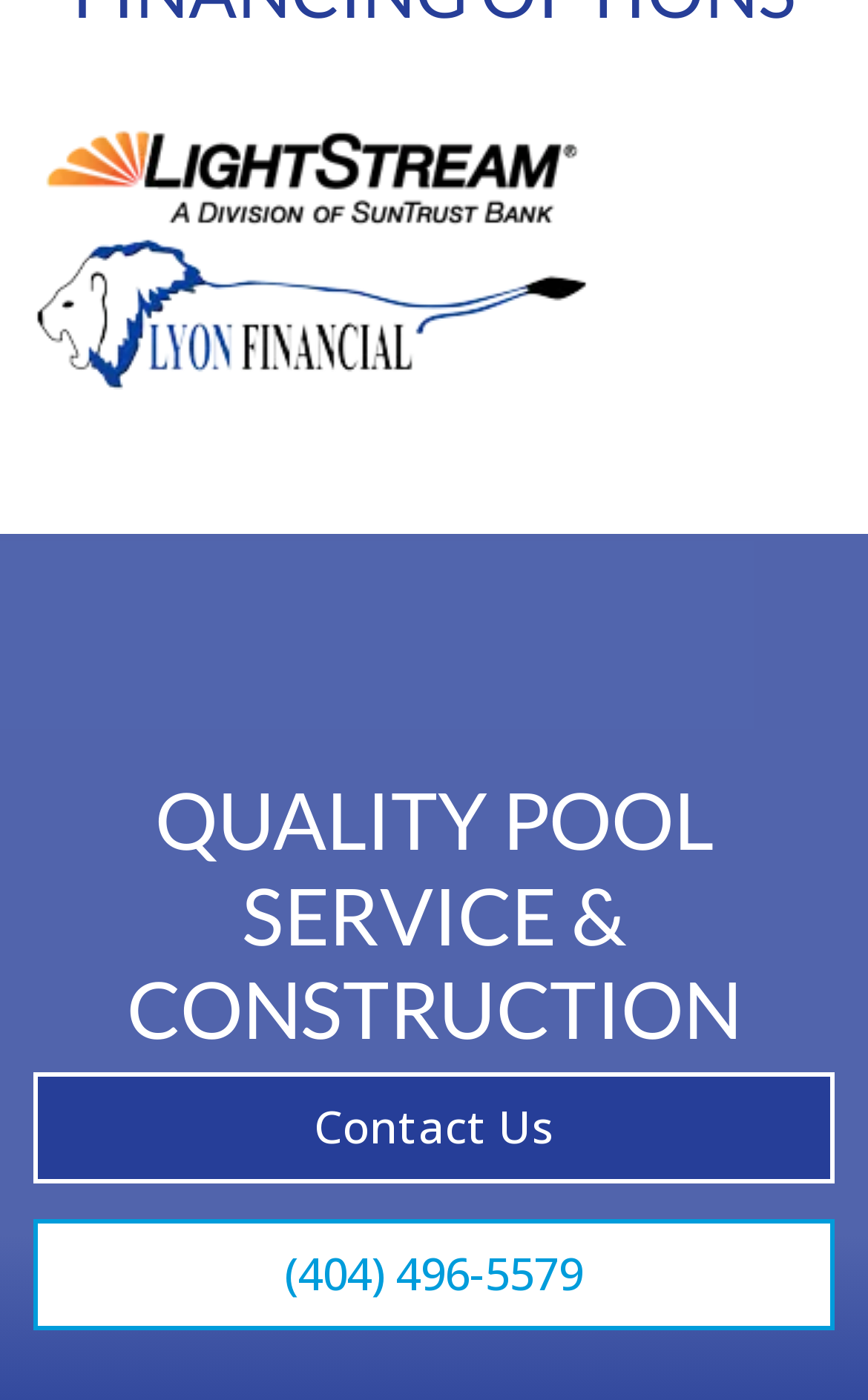Give a one-word or one-phrase response to the question:
What is the phone number to call for pool services?

(404) 496-5579